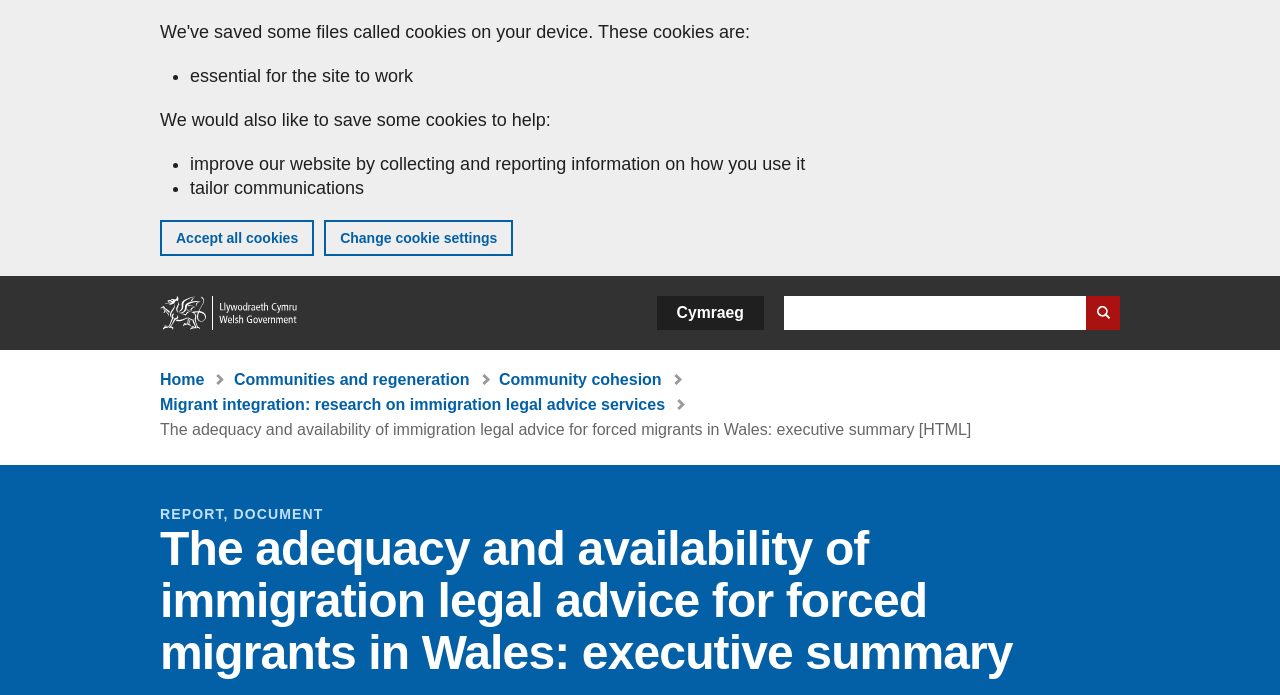What is the purpose of the search bar?
Answer briefly with a single word or phrase based on the image.

Search GOV.WALES